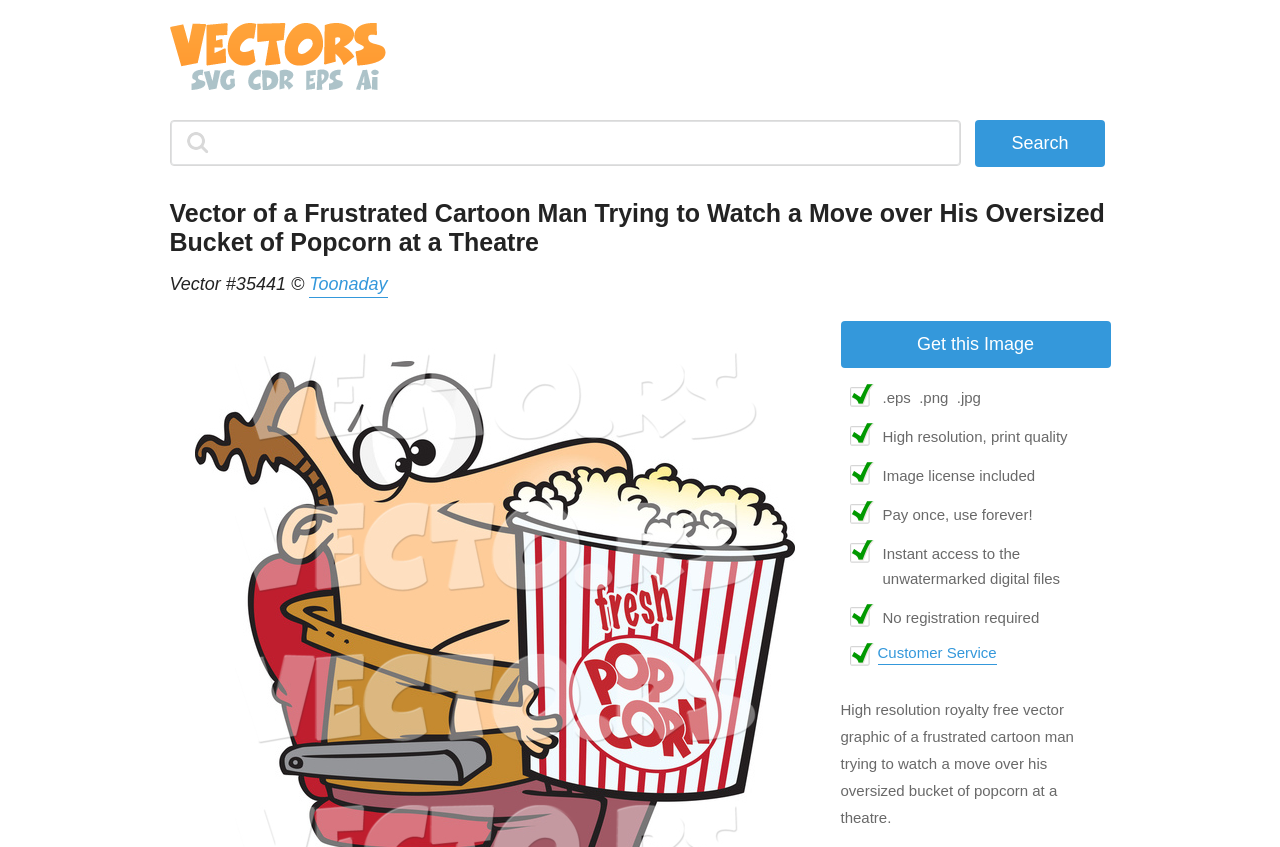Predict the bounding box for the UI component with the following description: "name="term"".

[0.133, 0.142, 0.751, 0.196]